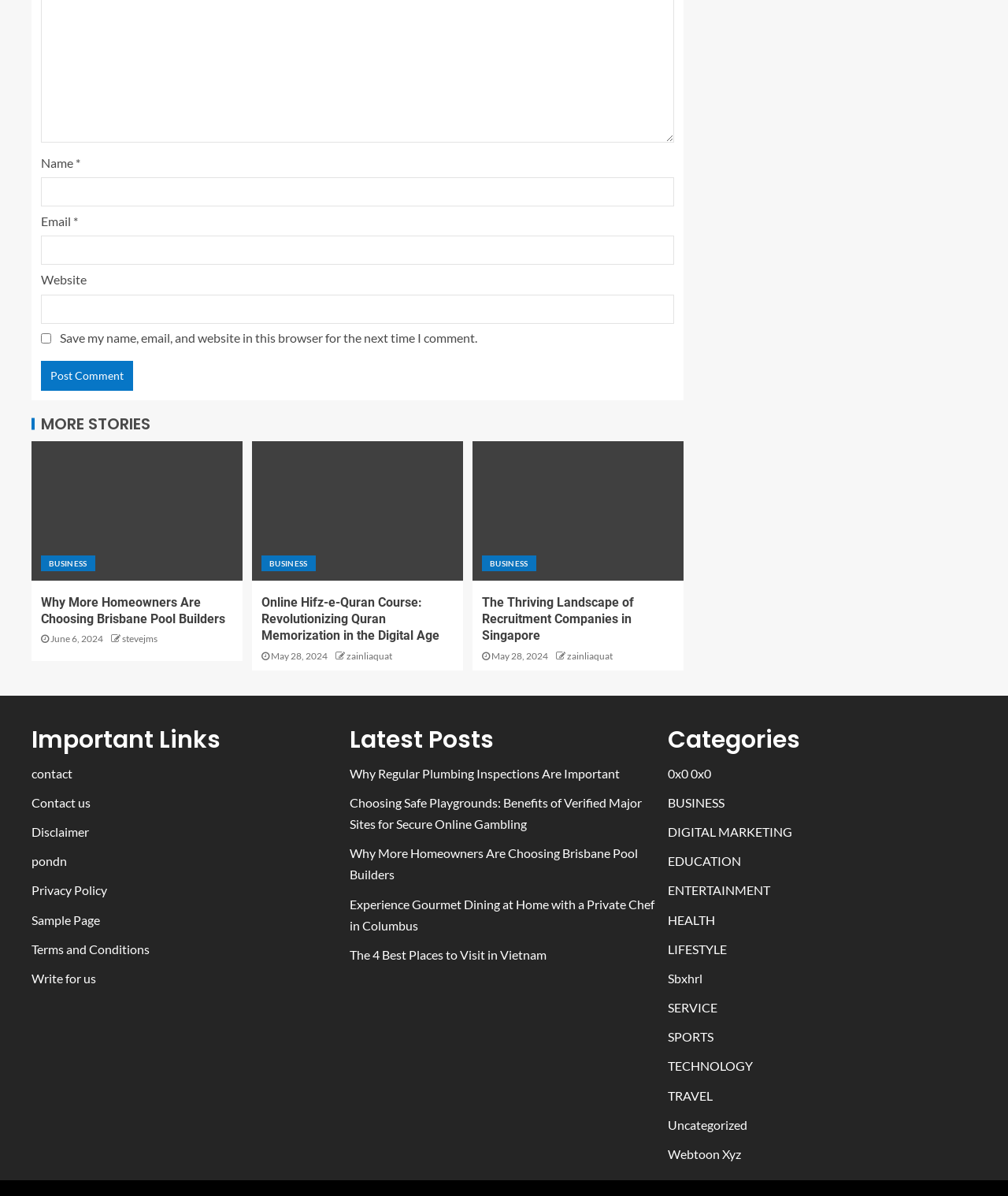Refer to the image and provide an in-depth answer to the question:
How many links are under the 'Important Links' heading?

I found the heading element with the OCR text 'Important Links' and counted the number of link elements under it, which is 7.